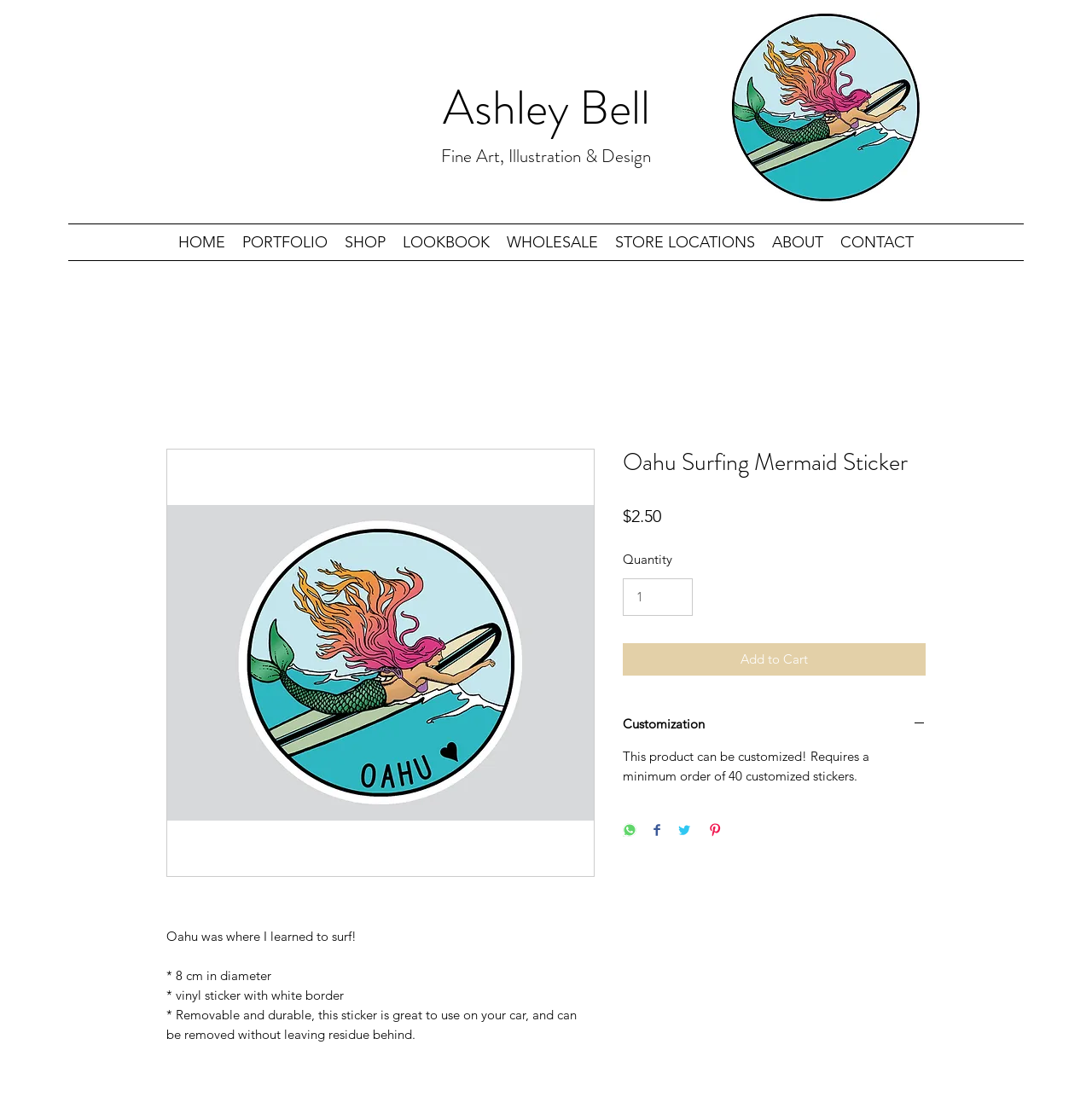Please analyze the image and provide a thorough answer to the question:
What can be customized about this product?

The customization option is mentioned in the button element 'Customization' with bounding box coordinates [0.57, 0.64, 0.848, 0.654]. The text 'This product can be customized! Requires a minimum order of 40 customized stickers.' with bounding box coordinates [0.57, 0.668, 0.796, 0.7] indicates that the sticker itself can be customized.